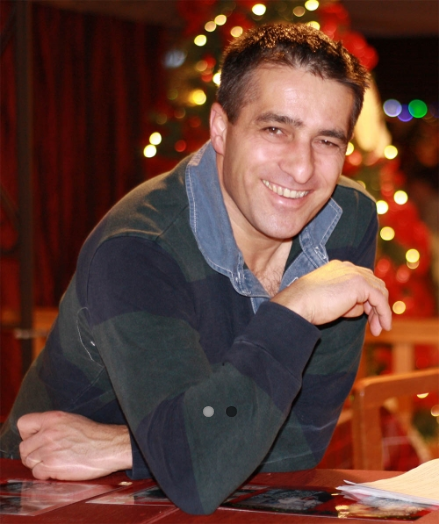Please answer the following question using a single word or phrase: 
Is the man standing or sitting?

Sitting